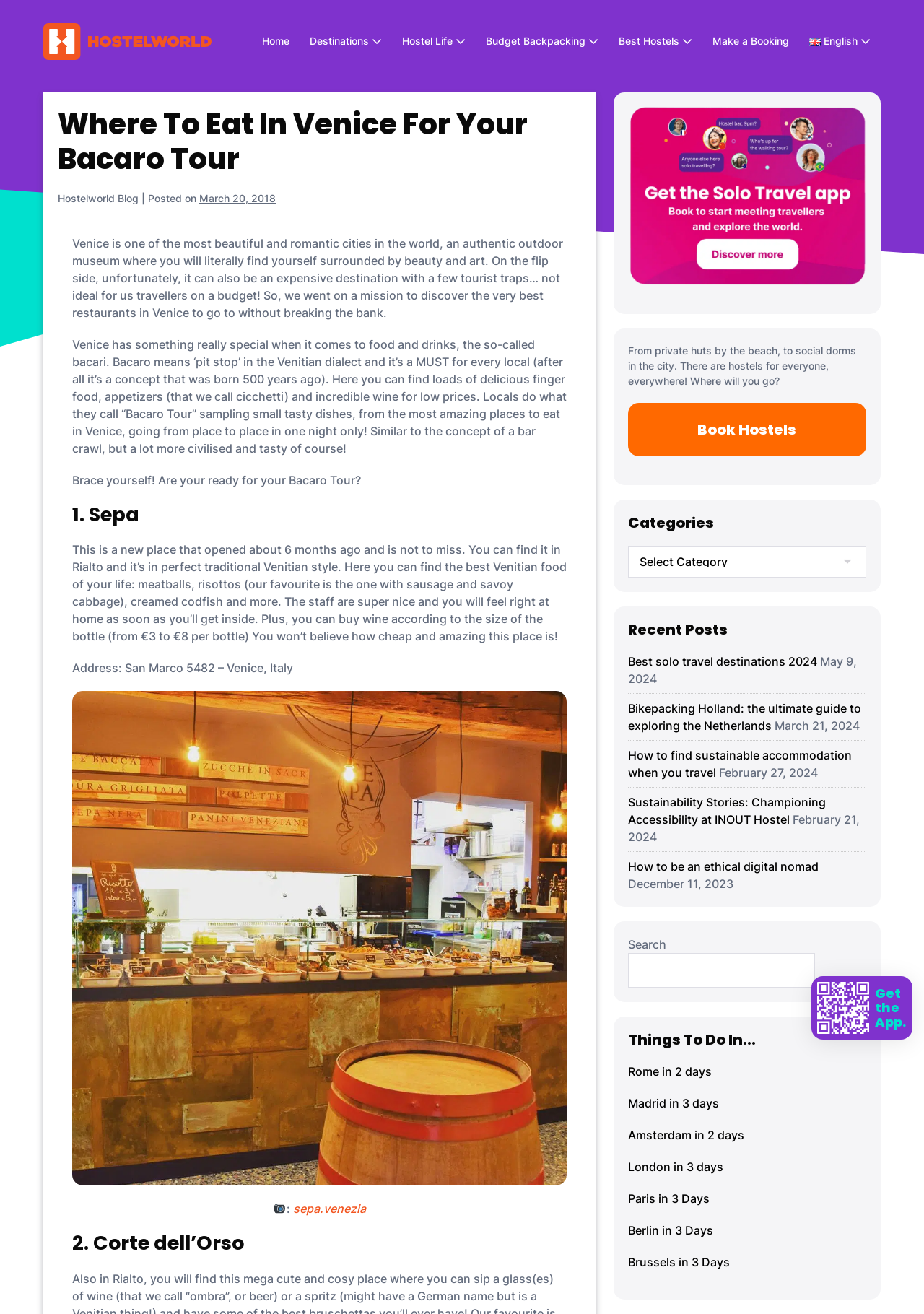Please determine the bounding box coordinates of the element to click on in order to accomplish the following task: "Book a hostel". Ensure the coordinates are four float numbers ranging from 0 to 1, i.e., [left, top, right, bottom].

[0.755, 0.319, 0.862, 0.335]